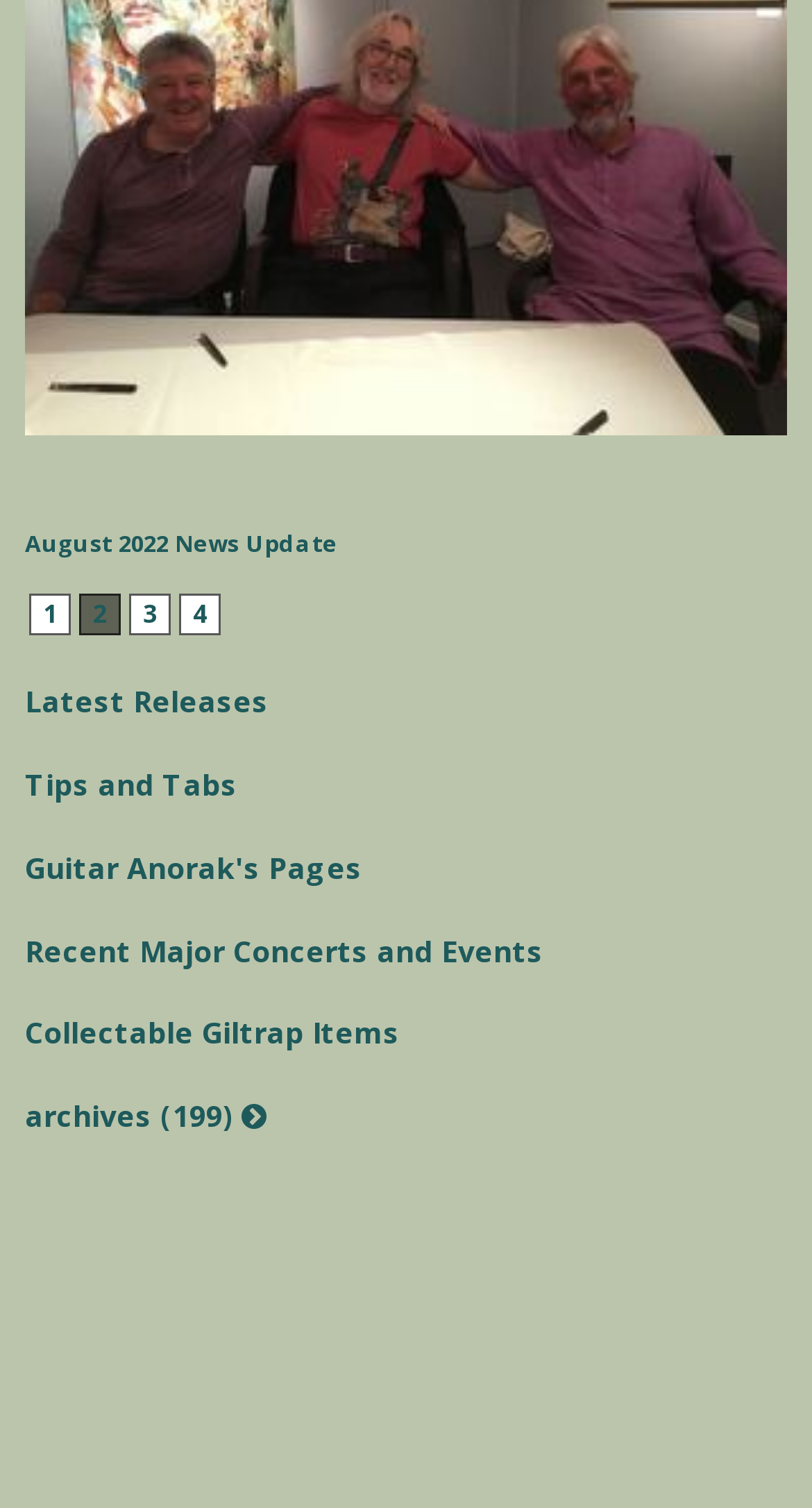Bounding box coordinates should be in the format (top-left x, top-left y, bottom-right x, bottom-right y) and all values should be floating point numbers between 0 and 1. Determine the bounding box coordinate for the UI element described as: 4

[0.221, 0.394, 0.272, 0.422]